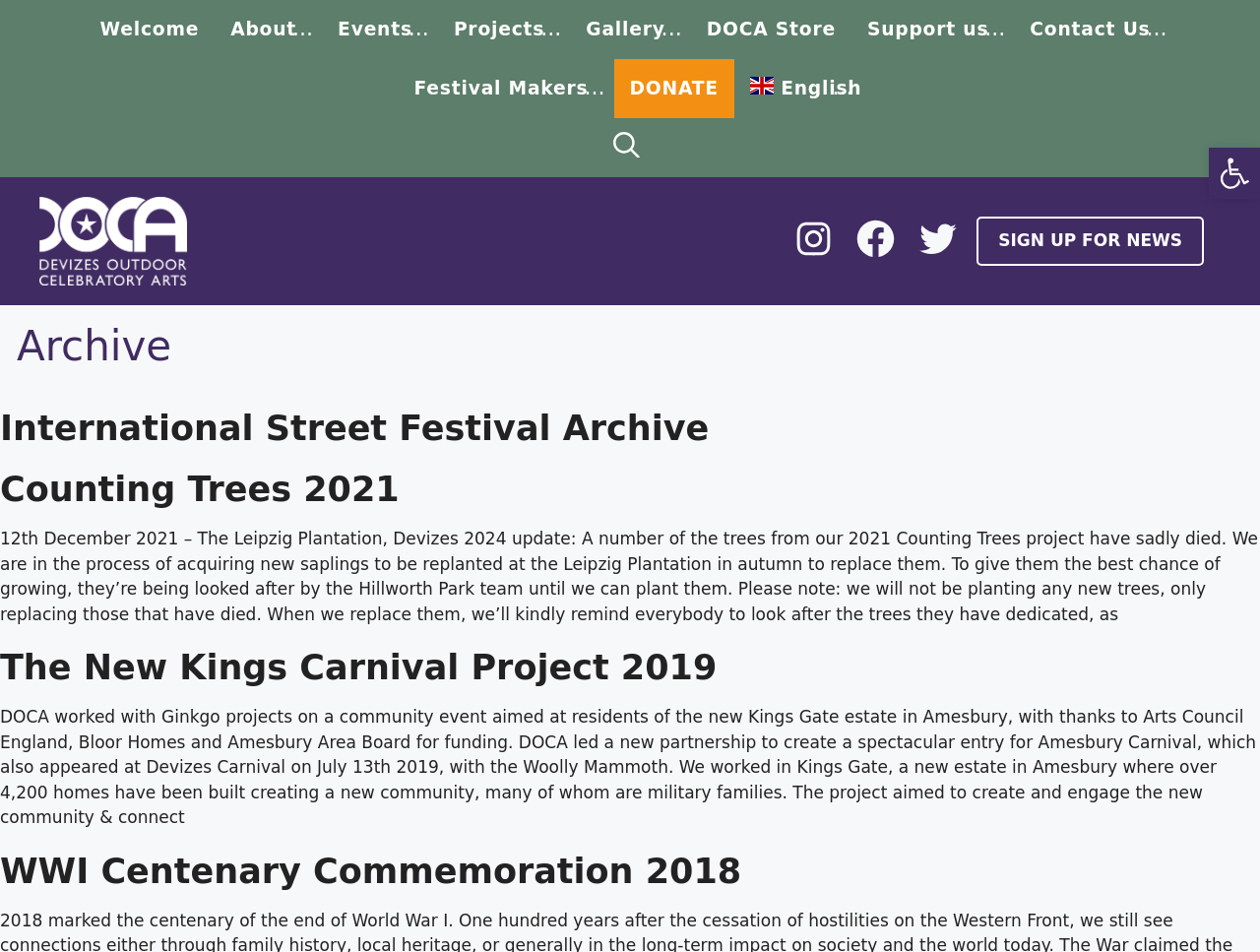Predict the bounding box of the UI element that fits this description: "Counting Trees 2021".

[0.0, 0.494, 0.317, 0.535]